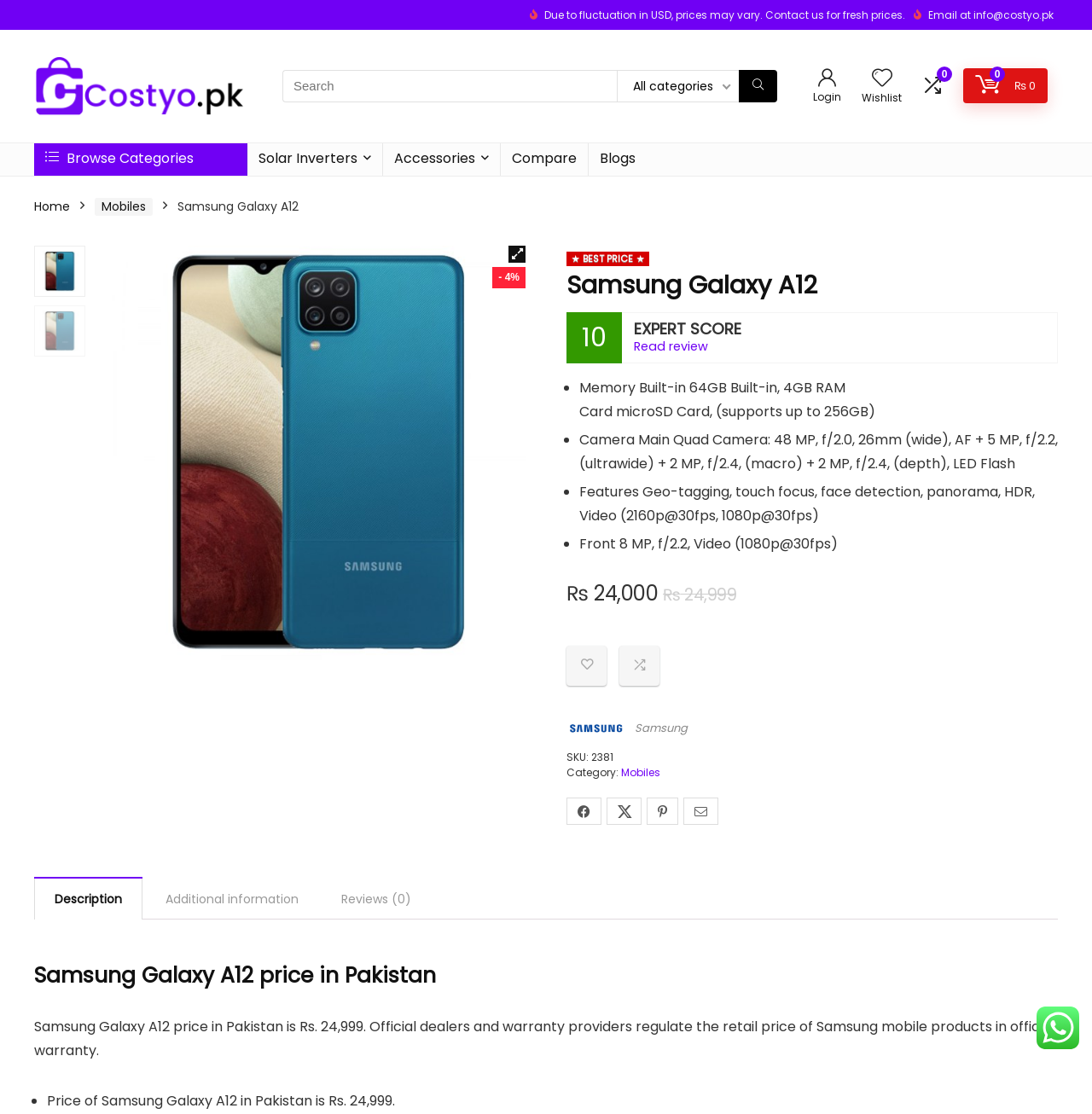Provide an in-depth caption for the contents of the webpage.

This webpage is about the Samsung Galaxy A12 price in Pakistan. At the top, there is a notification stating that prices may vary due to USD fluctuations and encouraging users to contact for fresh prices. Below this, there is a logo of Costyo, a search bar, and a navigation menu with links to various categories.

On the left side, there is a breadcrumb navigation menu showing the path from the home page to the current page, which is the Samsung Galaxy A12 page. Below this, there are links to browse categories, including Solar Inverters, Accessories, and Compare.

The main content of the page is divided into sections. The first section displays the price of the Samsung Galaxy A12, which is Rs. 24,500, with a discount of 4% from the original price of Rs. 24,999. There are also links to read reviews and view expert scores.

The next section provides detailed specifications of the phone, including its memory, camera features, and front camera capabilities. This section is organized in a list format with bullet points.

Below this, there is a section displaying the original and current prices of the phone, as well as a link to the Samsung Galaxy A12 page. There are also links to the Samsung brand page and a SKU number.

The page also has a tab list at the bottom, allowing users to switch between different sections, including Description, Additional information, and Reviews. The Description section provides a detailed description of the Samsung Galaxy A12 price in Pakistan, while the Additional information section likely provides more details about the product. The Reviews section is currently empty, indicating that there are no reviews available for this product.

Throughout the page, there are various images, including the Costyo logo, phone images, and other icons.